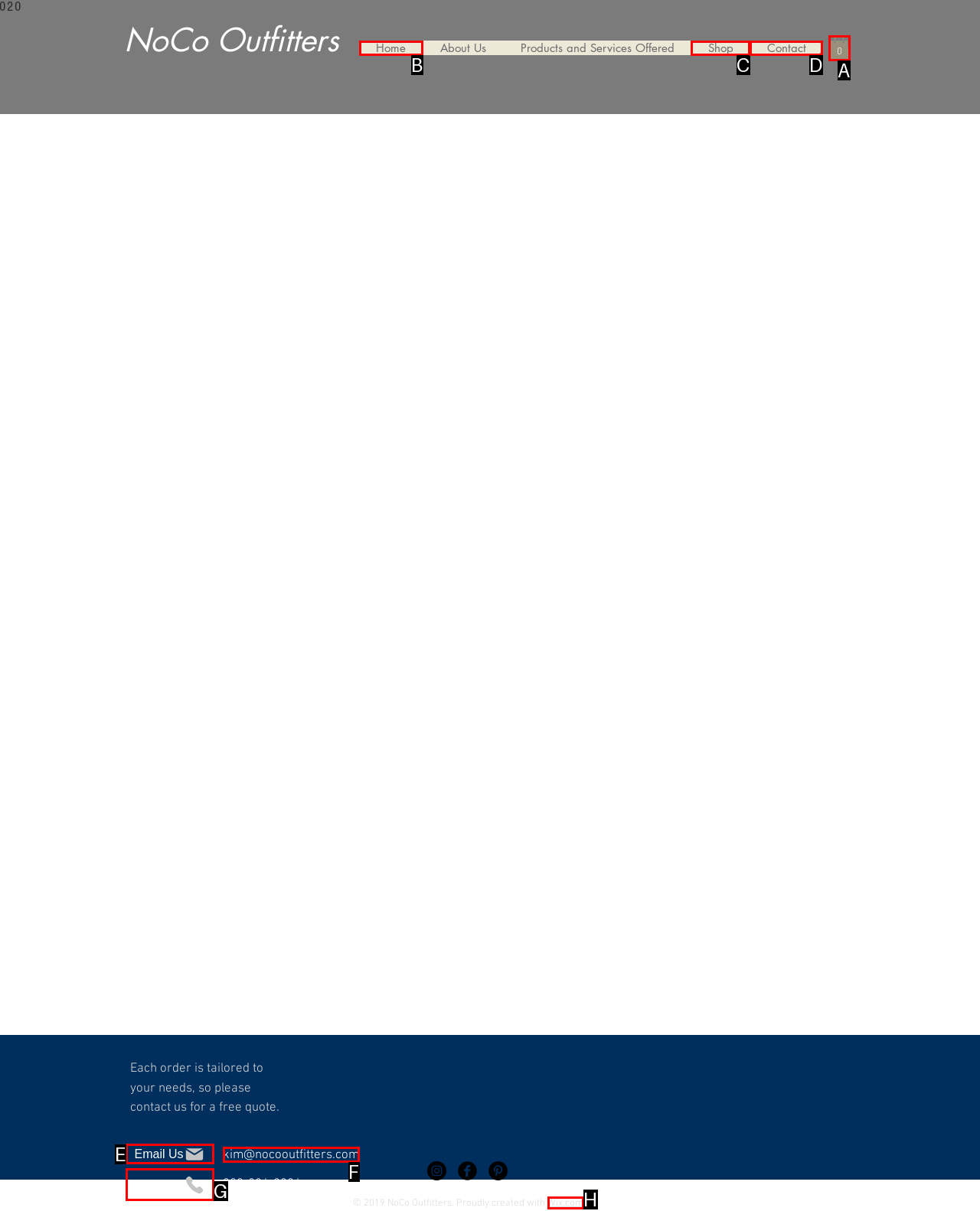Given the description: Call Now, determine the corresponding lettered UI element.
Answer with the letter of the selected option.

G